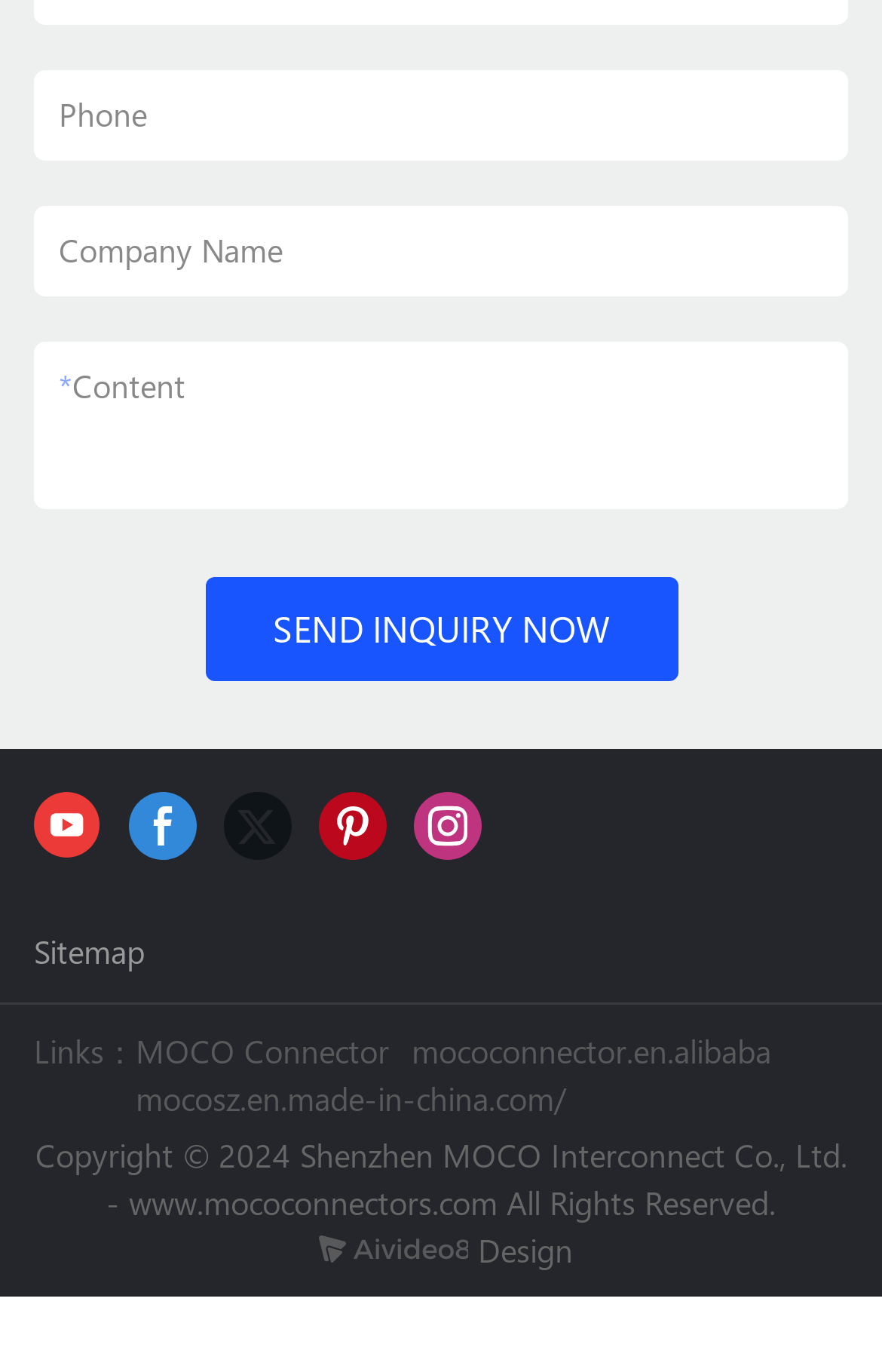Provide a short answer to the following question with just one word or phrase: How many social media links are there?

5